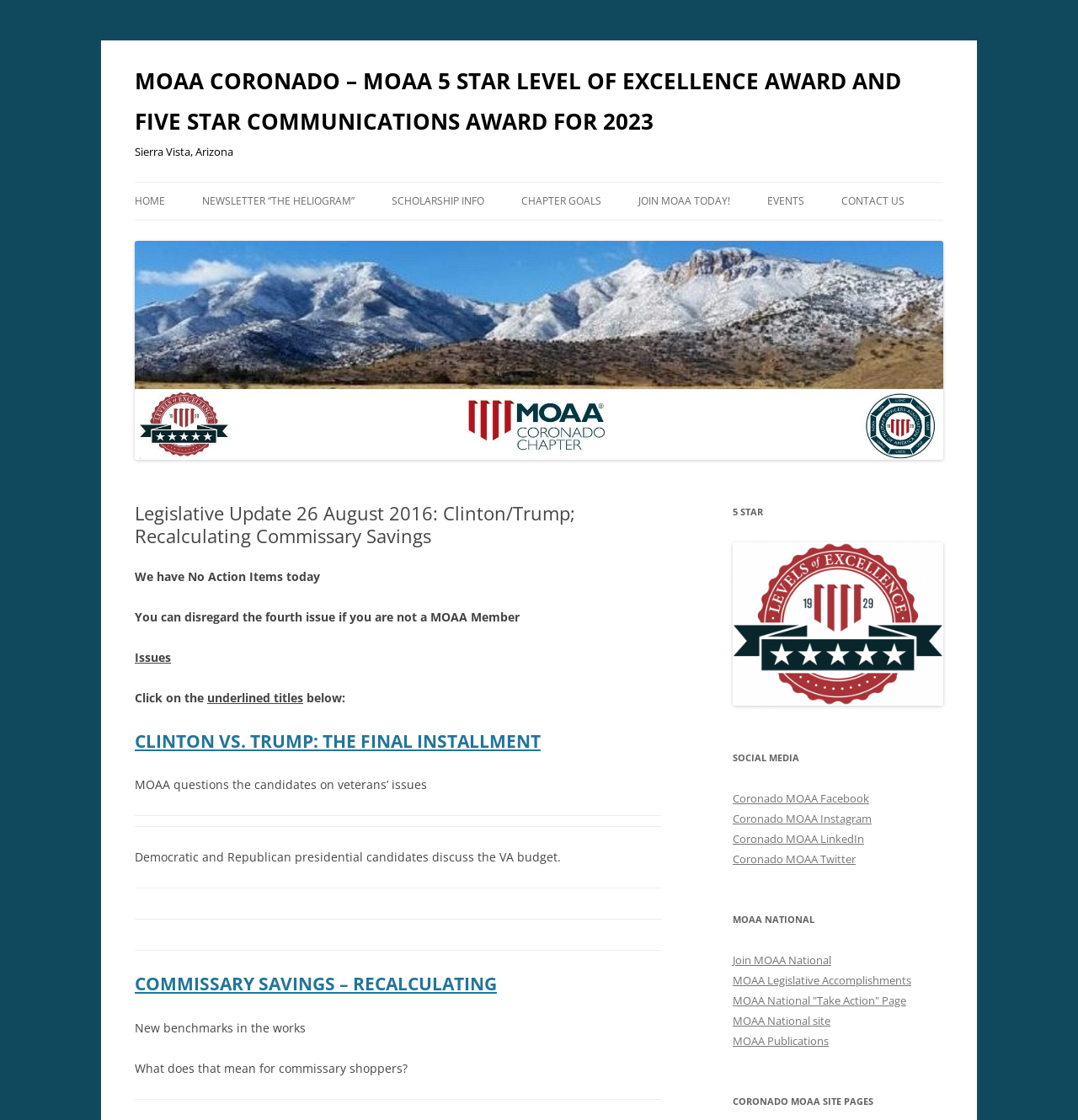Elaborate on the webpage's design and content in a detailed caption.

The webpage appears to be a newsletter or update page from the MOAA Coronado chapter. At the top, there is a heading that reads "MOAA CORONADO – MOAA 5 STAR LEVEL OF EXCELLENCE AWARD AND FIVE STAR COMMUNICATIONS AWARD FOR 2023" with a link to the same title. Below this, there is a heading that reads "Sierra Vista, Arizona".

On the left side of the page, there is a navigation menu with links to various pages, including "HOME", "NEWSLETTER “THE HELIOGRAM”", "SCHOLARSHIP INFO", "CHAPTER GOALS", "JOIN MOAA TODAY!", "EVENTS", and "CONTACT US".

The main content of the page is divided into several sections. The first section has a heading that reads "Legislative Update 26 August 2016: Clinton/Trump; Recalculating Commissary Savings" and contains several paragraphs of text discussing issues related to veterans and the presidential candidates. There is also a table with some information, but the content is not clear.

The next section has a heading that reads "CLINTON VS. TRUMP: THE FINAL INSTALLMENT" and contains a link to the same title. This section appears to discuss the candidates' positions on veterans' issues.

The following section has a heading that reads "COMMISSARY SAVINGS – RECALCULATING" and contains a link to the same title. This section appears to discuss changes to commissary savings and what they mean for shoppers.

On the right side of the page, there are several headings and links to social media pages, including Facebook, Instagram, LinkedIn, and Twitter. There are also links to MOAA National pages, including a page to join MOAA National, legislative accomplishments, and publications.

Overall, the page appears to be a newsletter or update page from the MOAA Coronado chapter, with information on legislative updates, chapter news, and links to social media and national pages.